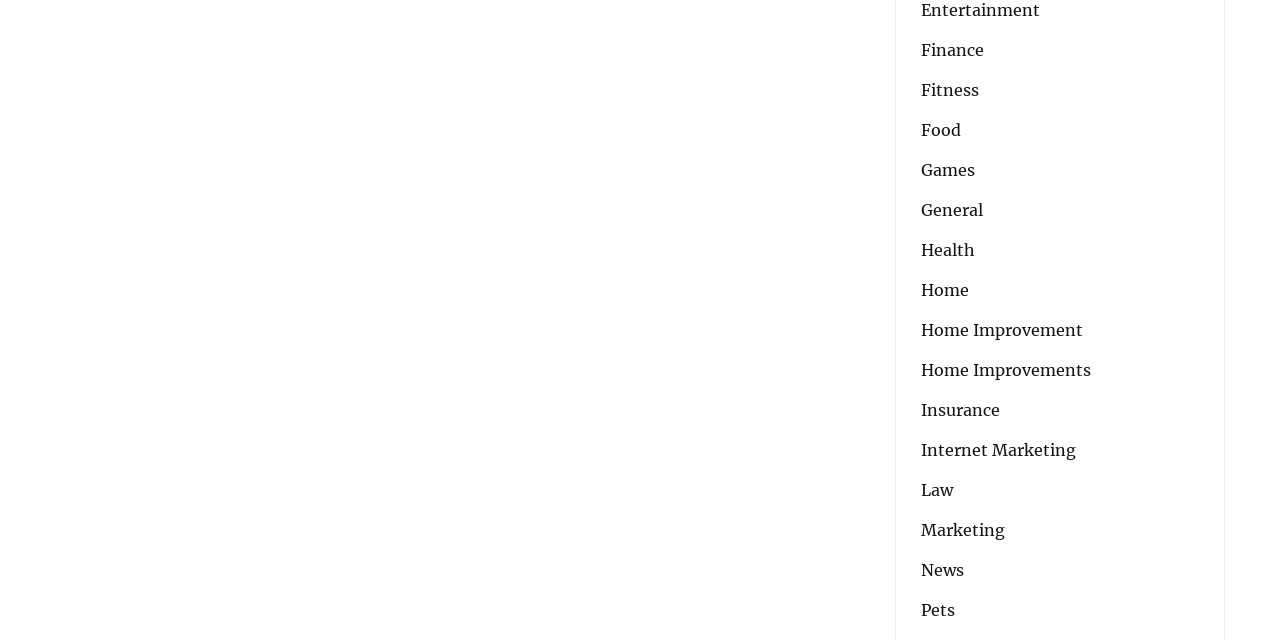Specify the bounding box coordinates of the element's area that should be clicked to execute the given instruction: "browse General topics". The coordinates should be four float numbers between 0 and 1, i.e., [left, top, right, bottom].

[0.72, 0.309, 0.768, 0.346]